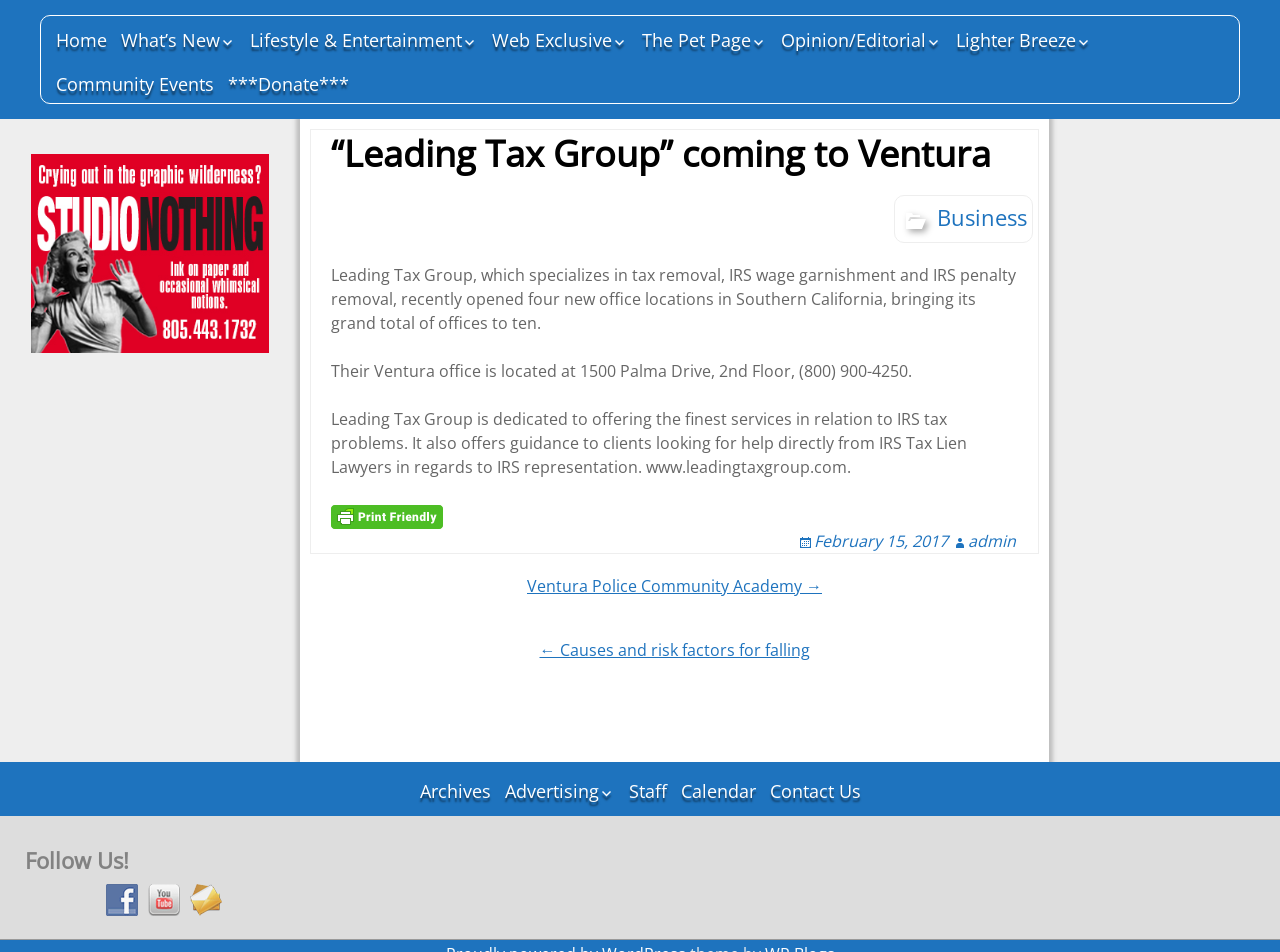What is the purpose of Leading Tax Group?
Can you provide an in-depth and detailed response to the question?

The article states that Leading Tax Group is dedicated to offering the finest services in relation to IRS tax problems, and also offers guidance to clients looking for help directly from IRS Tax Lien Lawyers in regards to IRS representation.